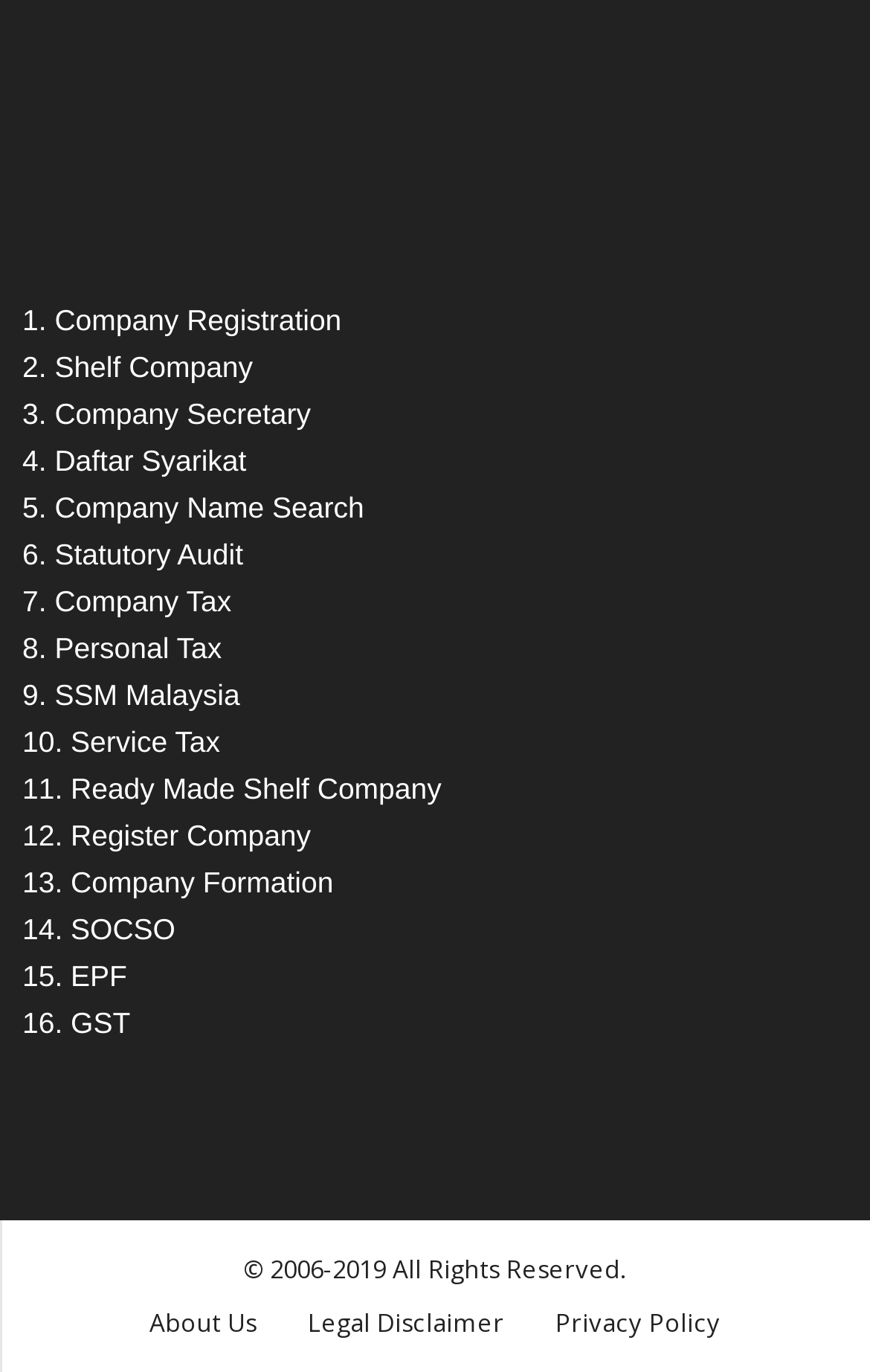How many links are in the footer?
Based on the image, give a one-word or short phrase answer.

3